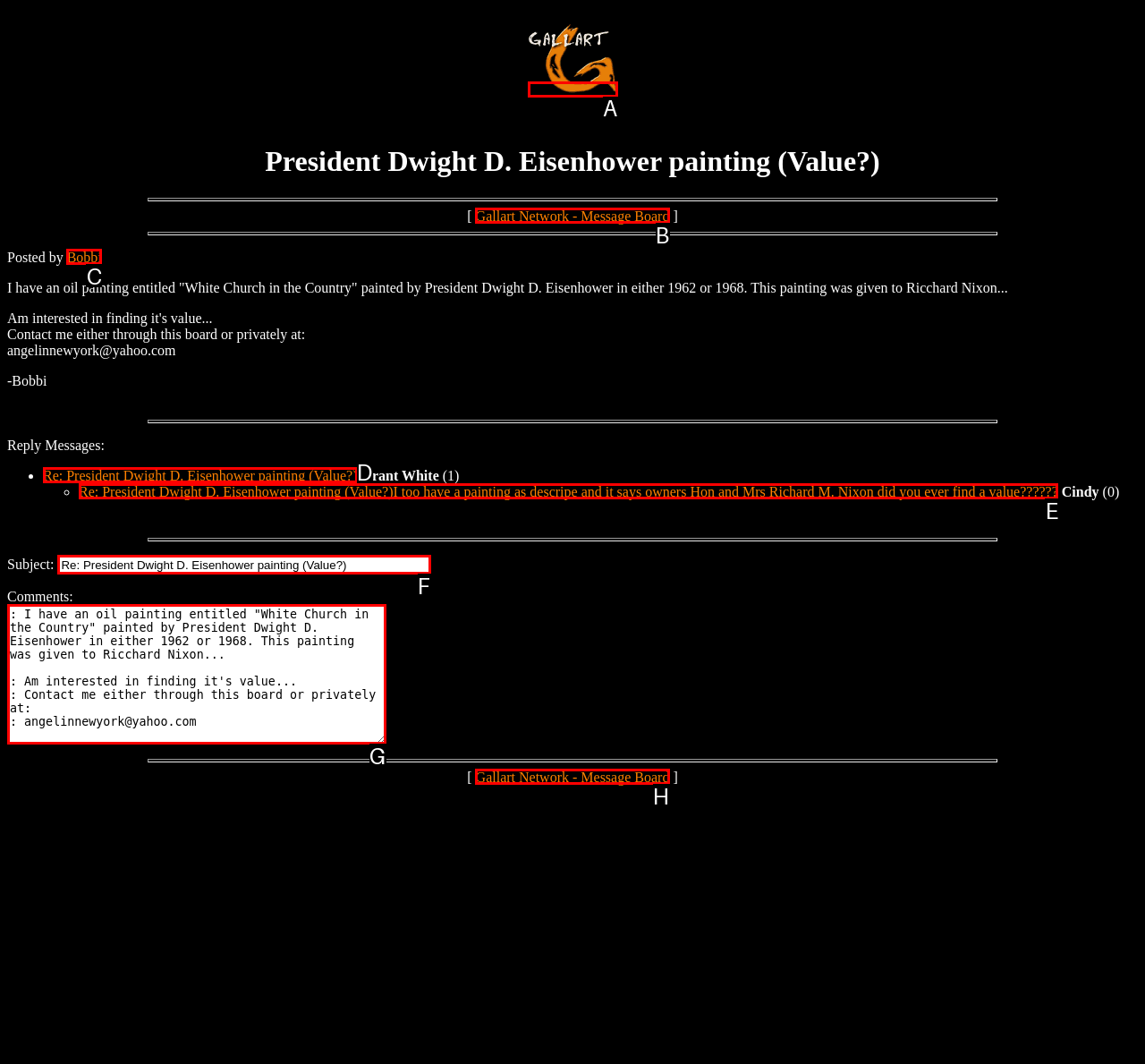Which HTML element matches the description: alt="Gallart - Main Page" the best? Answer directly with the letter of the chosen option.

A